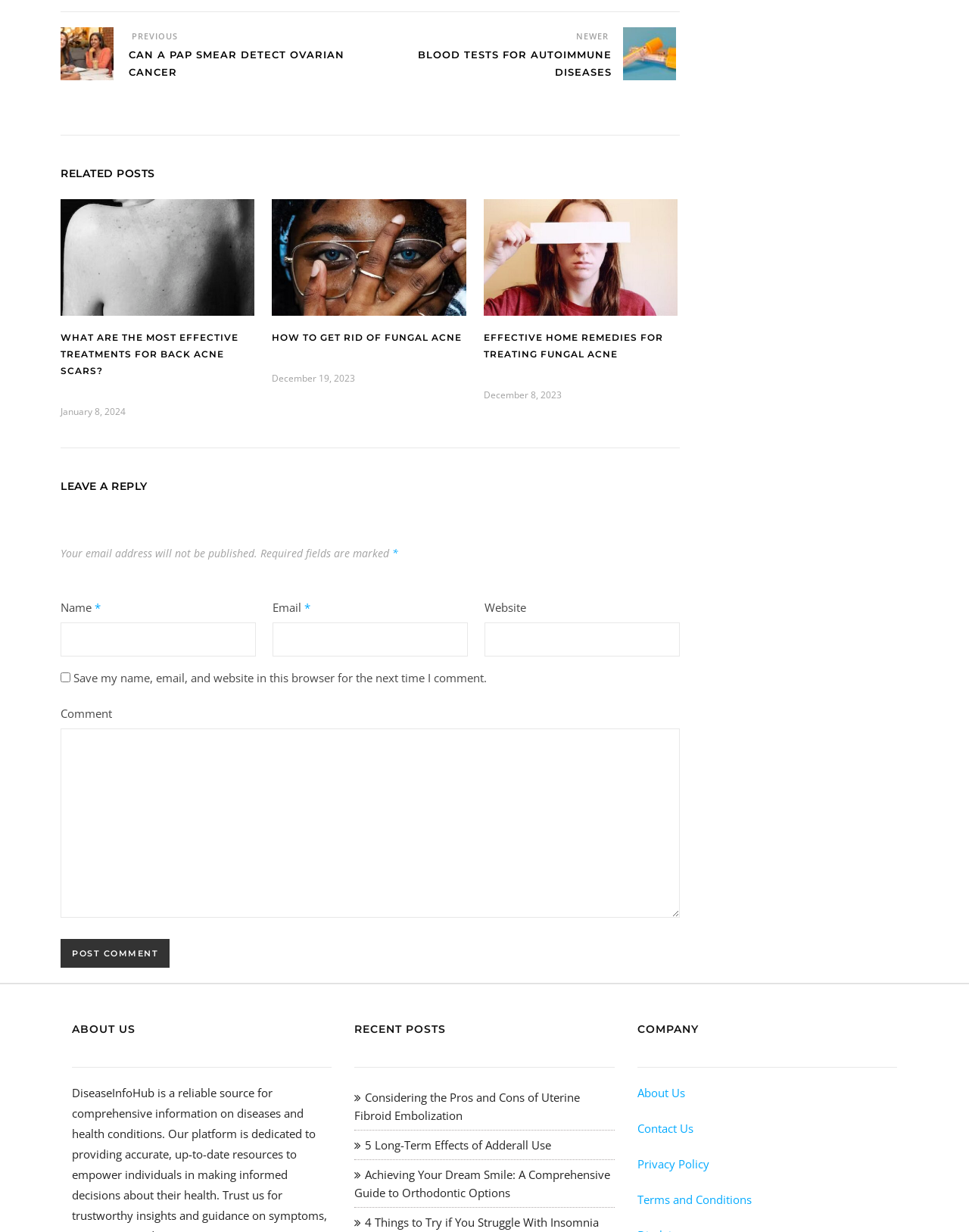Please analyze the image and give a detailed answer to the question:
What is the category of the links under 'COMPANY'?

The category of the links under 'COMPANY' is about the company, which includes links to 'About Us', 'Contact Us', 'Privacy Policy', and 'Terms and Conditions', indicating that they are related to the company's information and policies.